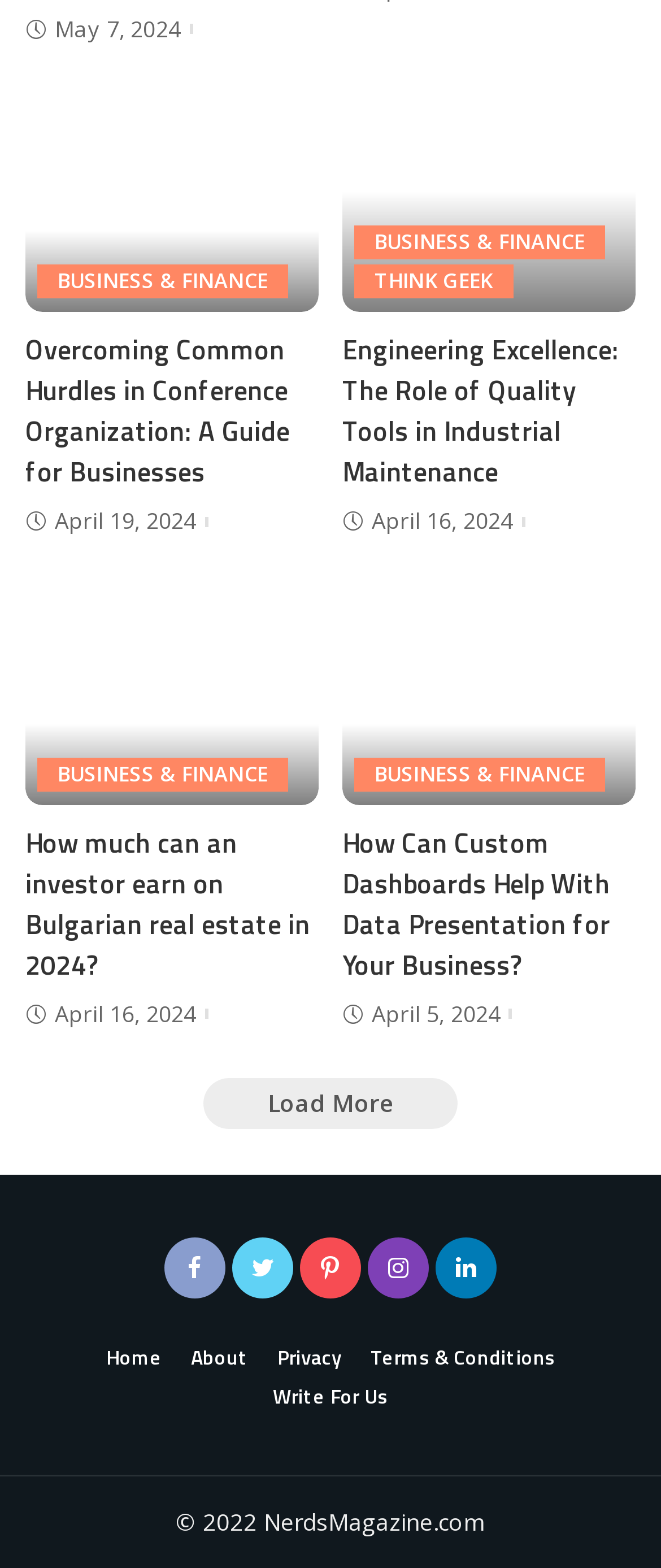Show the bounding box coordinates of the region that should be clicked to follow the instruction: "Load more articles."

[0.308, 0.687, 0.692, 0.72]